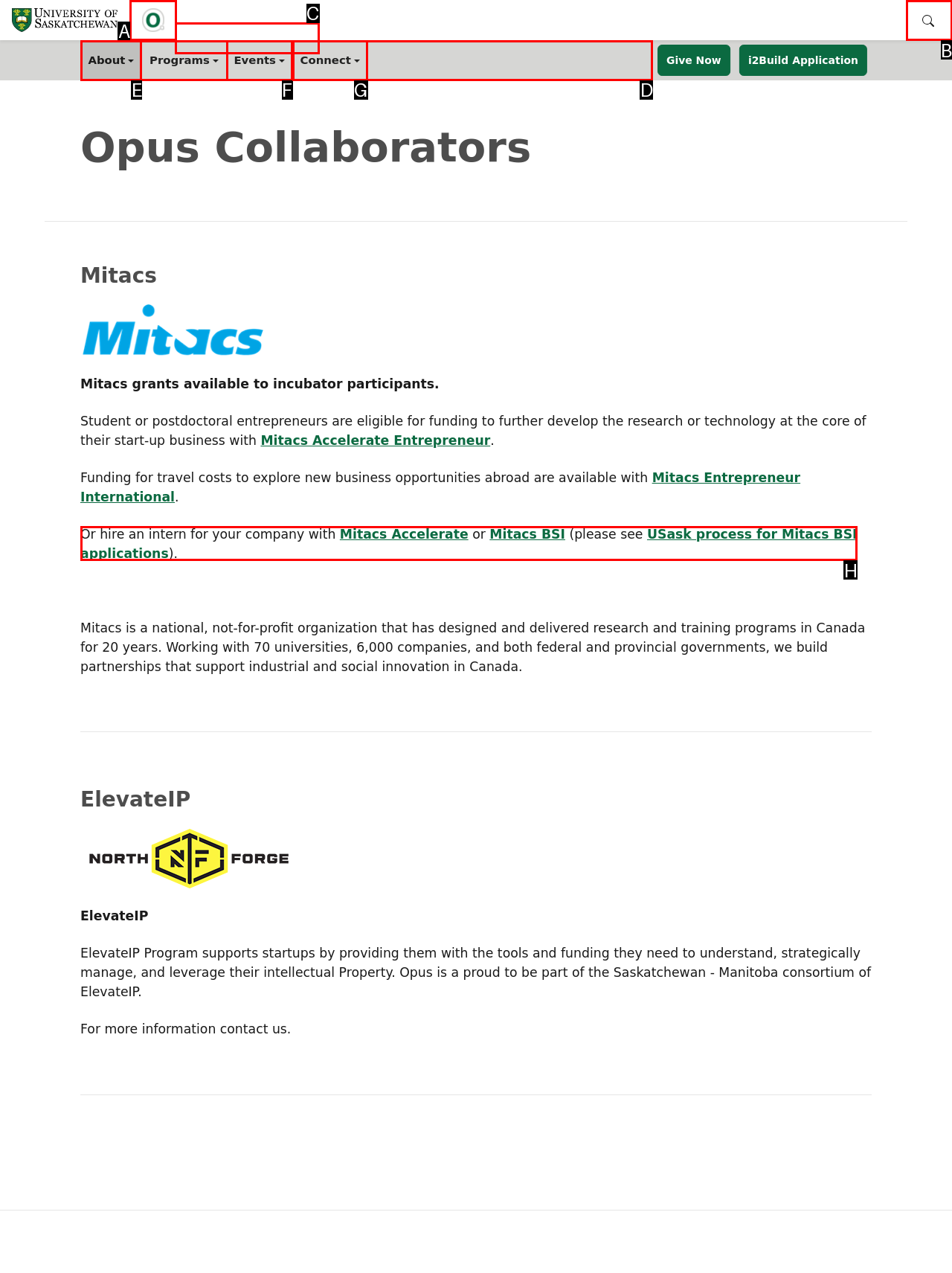Identify the correct UI element to click for the following task: Search the USask Choose the option's letter based on the given choices.

B